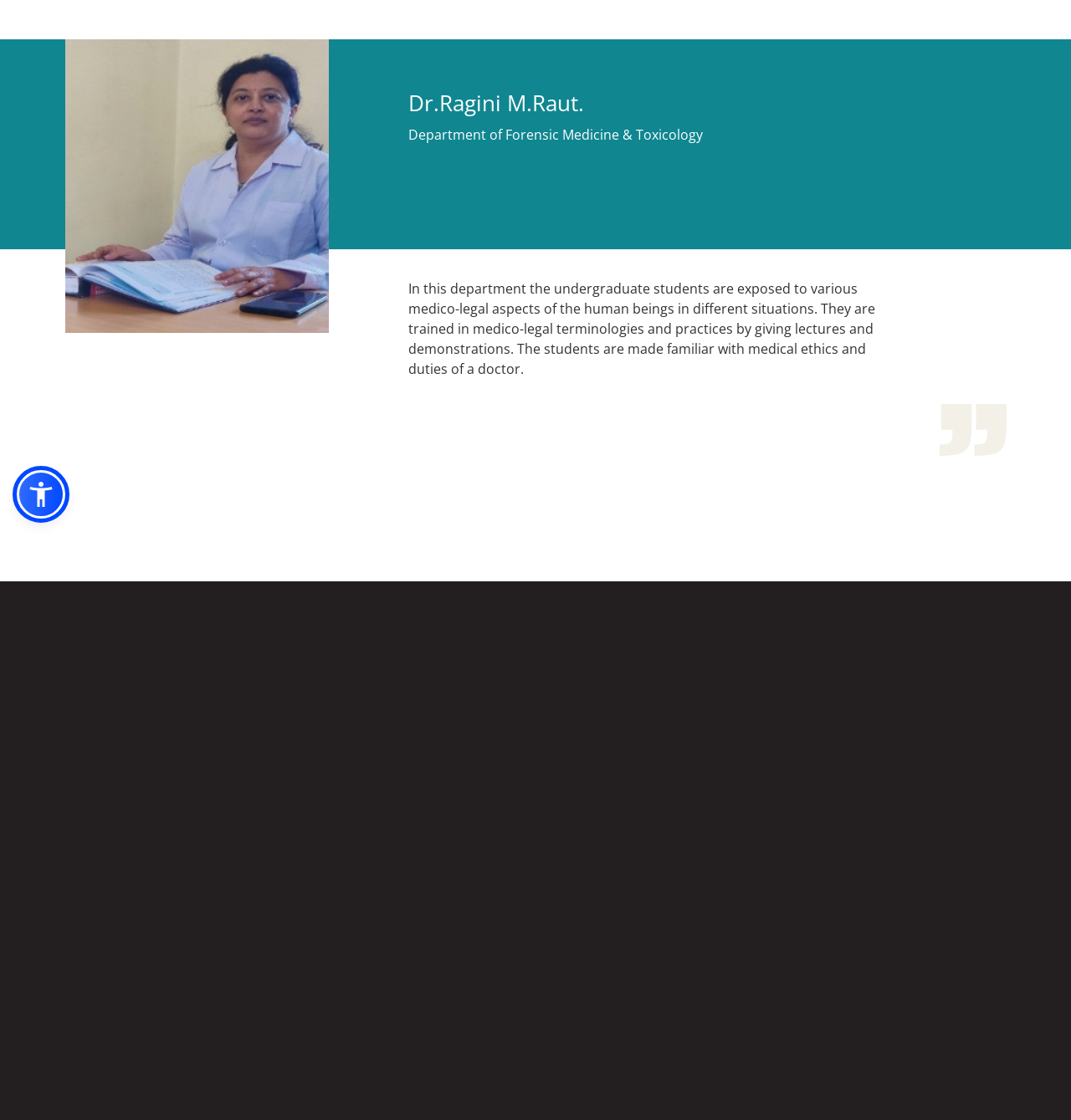Using the provided description title="Open Accessibility Menu", find the bounding box coordinates for the UI element. Provide the coordinates in (top-left x, top-left y, bottom-right x, bottom-right y) format, ensuring all values are between 0 and 1.

[0.016, 0.42, 0.061, 0.463]